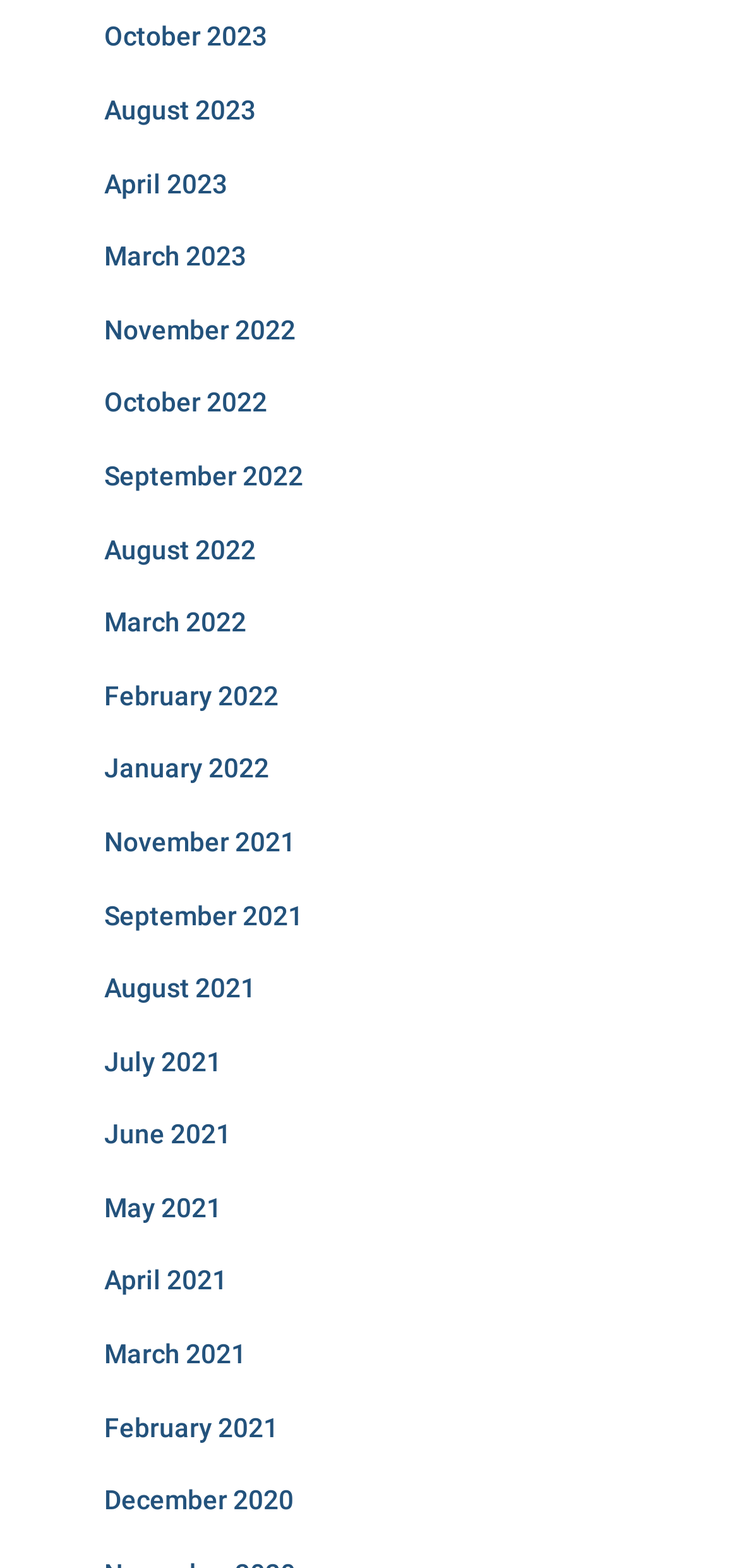Are there any months listed from 2020?
Provide a thorough and detailed answer to the question.

I noticed that there is a link 'December 2020', which implies that at least one month from 2020 is listed.